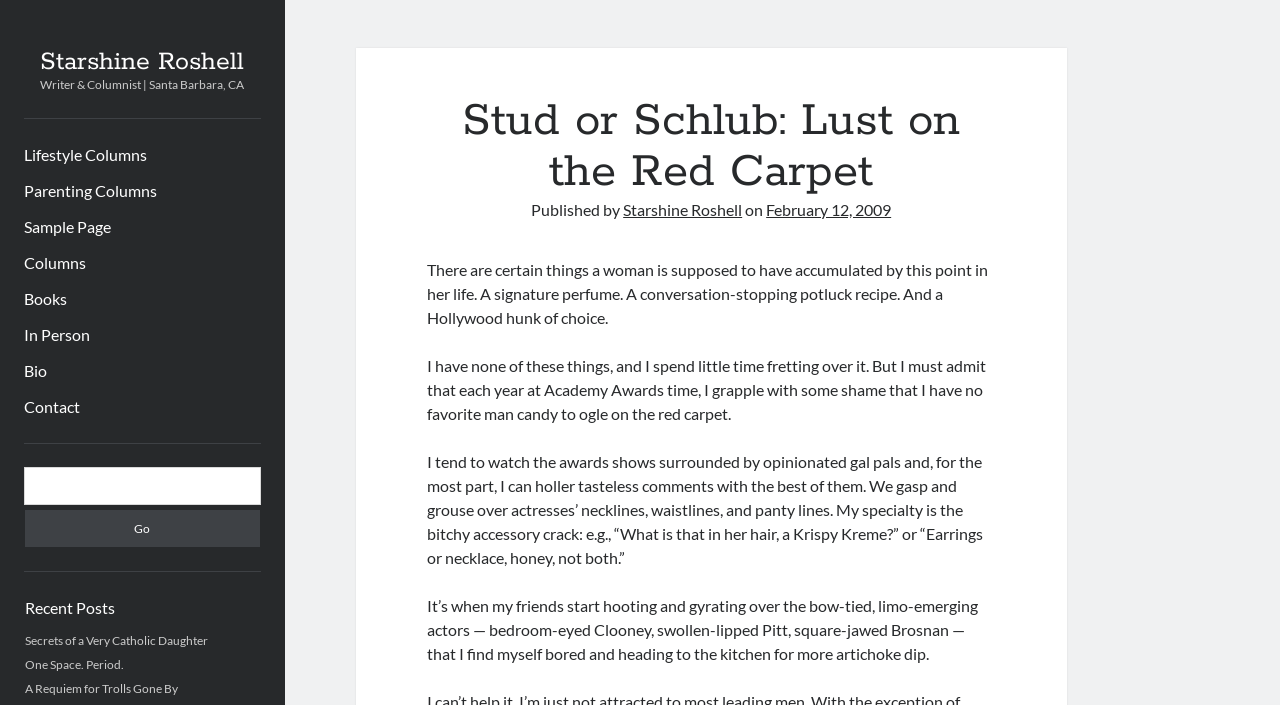Can you show the bounding box coordinates of the region to click on to complete the task described in the instruction: "Read the article Secrets of a Very Catholic Daughter"?

[0.019, 0.898, 0.162, 0.919]